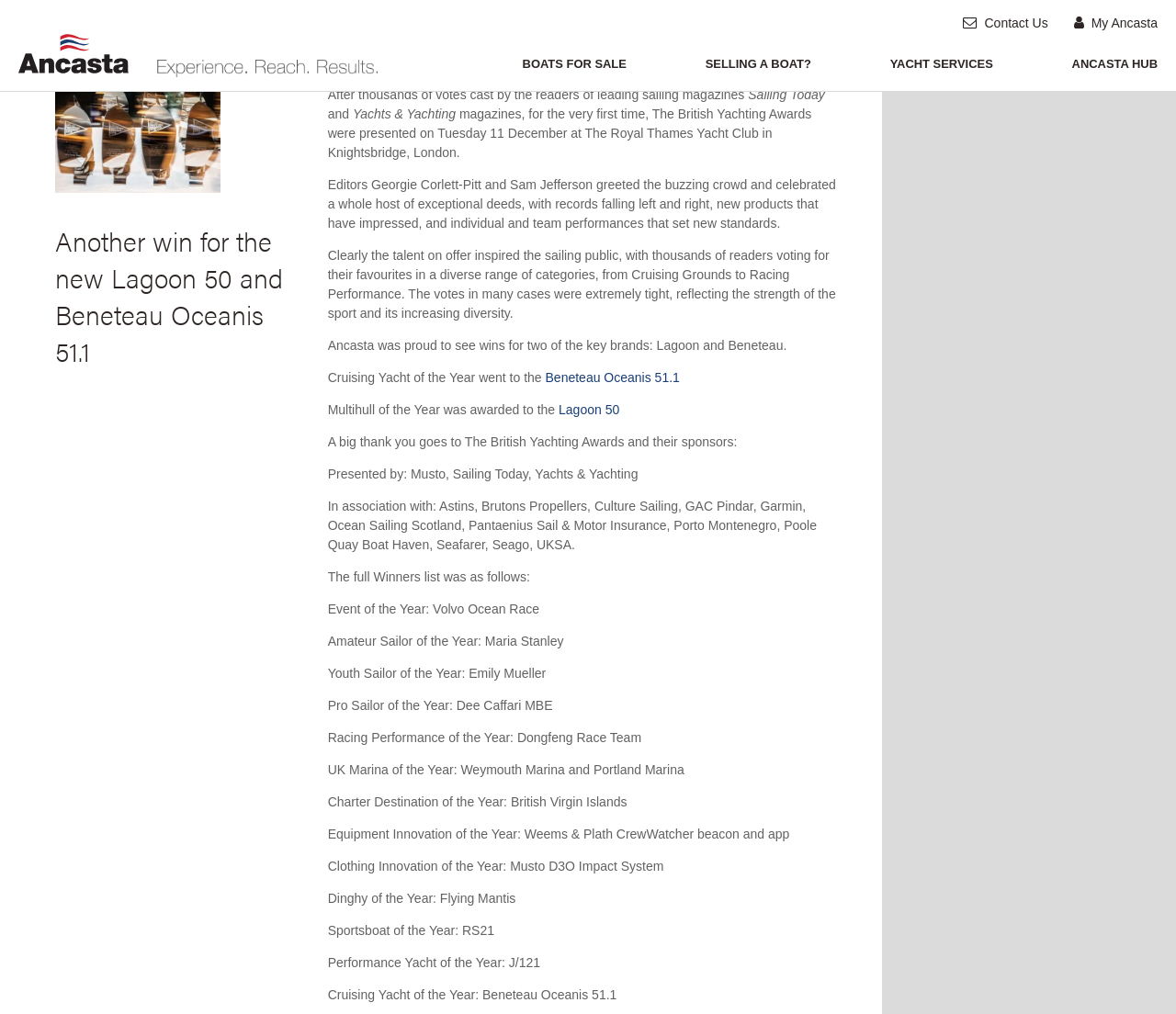What is the location of the event where the British Yachting Awards were presented?
Please give a well-detailed answer to the question.

I found the answer by reading the text on the webpage, which mentions that 'The British Yachting Awards were presented on Tuesday 11 December at The Royal Thames Yacht Club in Knightsbridge, London'.